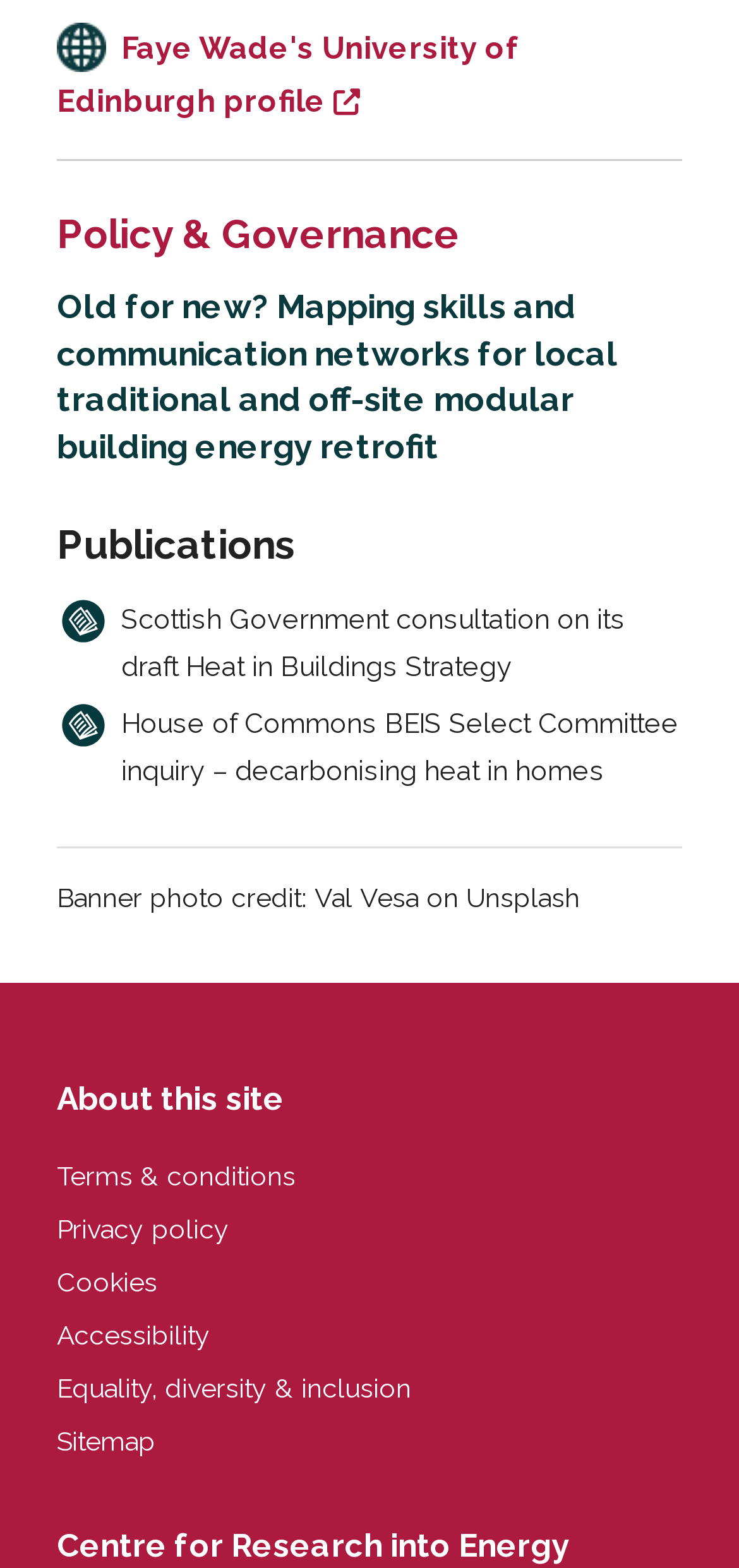What is the name of the profile owner?
Please use the image to provide a one-word or short phrase answer.

Faye Wade